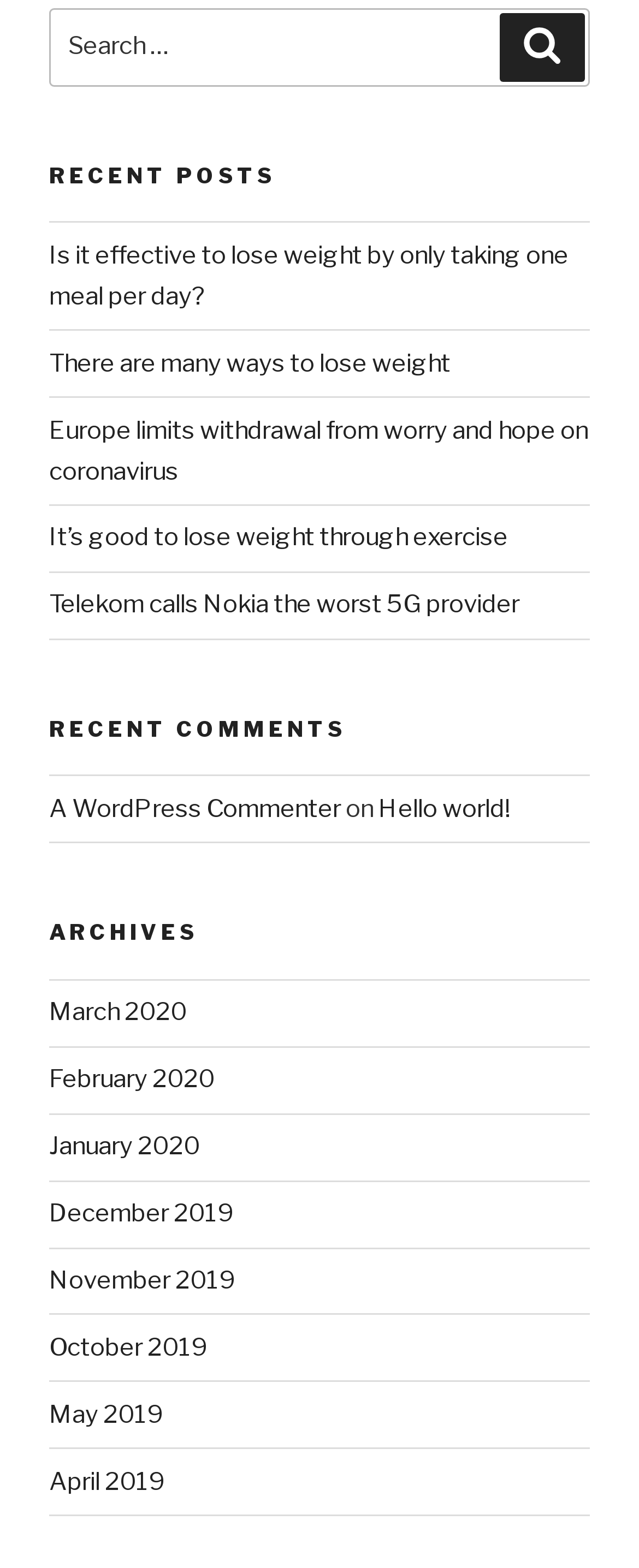Answer the following in one word or a short phrase: 
What is the format of the dates listed under 'ARCHIVES'?

Month Year